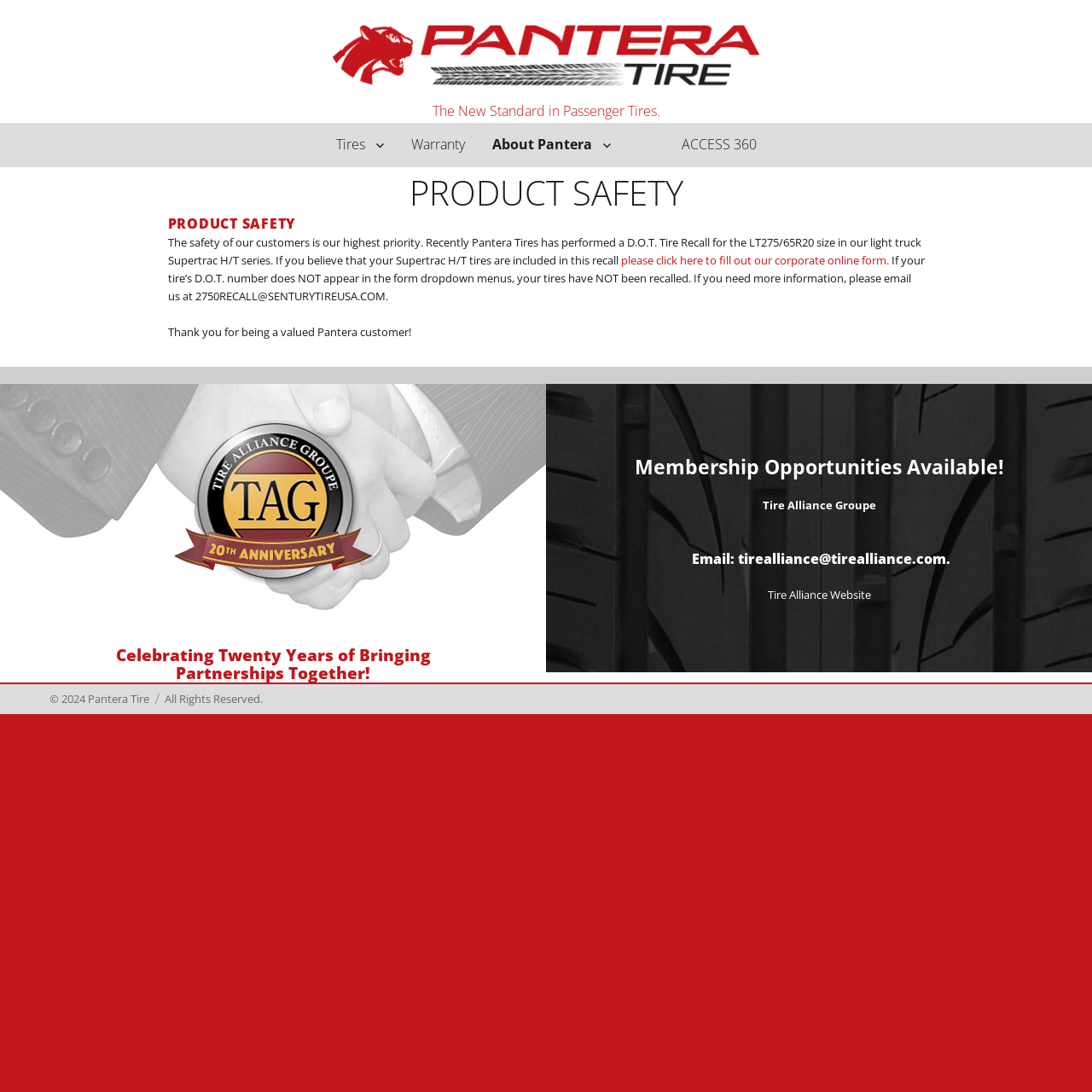Detail the features and information presented on the webpage.

The webpage is about product safety at Pantera Tire. At the top left, there is a Pantera logo image with a link to the homepage. Next to it, there is a primary navigation menu with links to "Tires", "Warranty", "About Pantera", and "ACCESS 360".

Below the navigation menu, there is a main section with an article about product safety. The article has a heading "PRODUCT SAFETY" and a subheading with the same text. The content of the article explains that Pantera Tires has performed a D.O.T. Tire Recall for a specific size in their light truck Supertrac H/T series and provides information on how to check if a tire is included in the recall. There is also a link to fill out a corporate online form for more information.

To the right of the article, there is a complementary section with an image and several headings and links. The headings include "Celebrating Twenty Years of Bringing Partnerships Together!" and "Membership Opportunities Available!". There is also a section with text and links related to Tire Alliance Groupe.

At the bottom of the page, there is a footer section with copyright information, a link to Pantera Tire, and a statement that all rights are reserved.